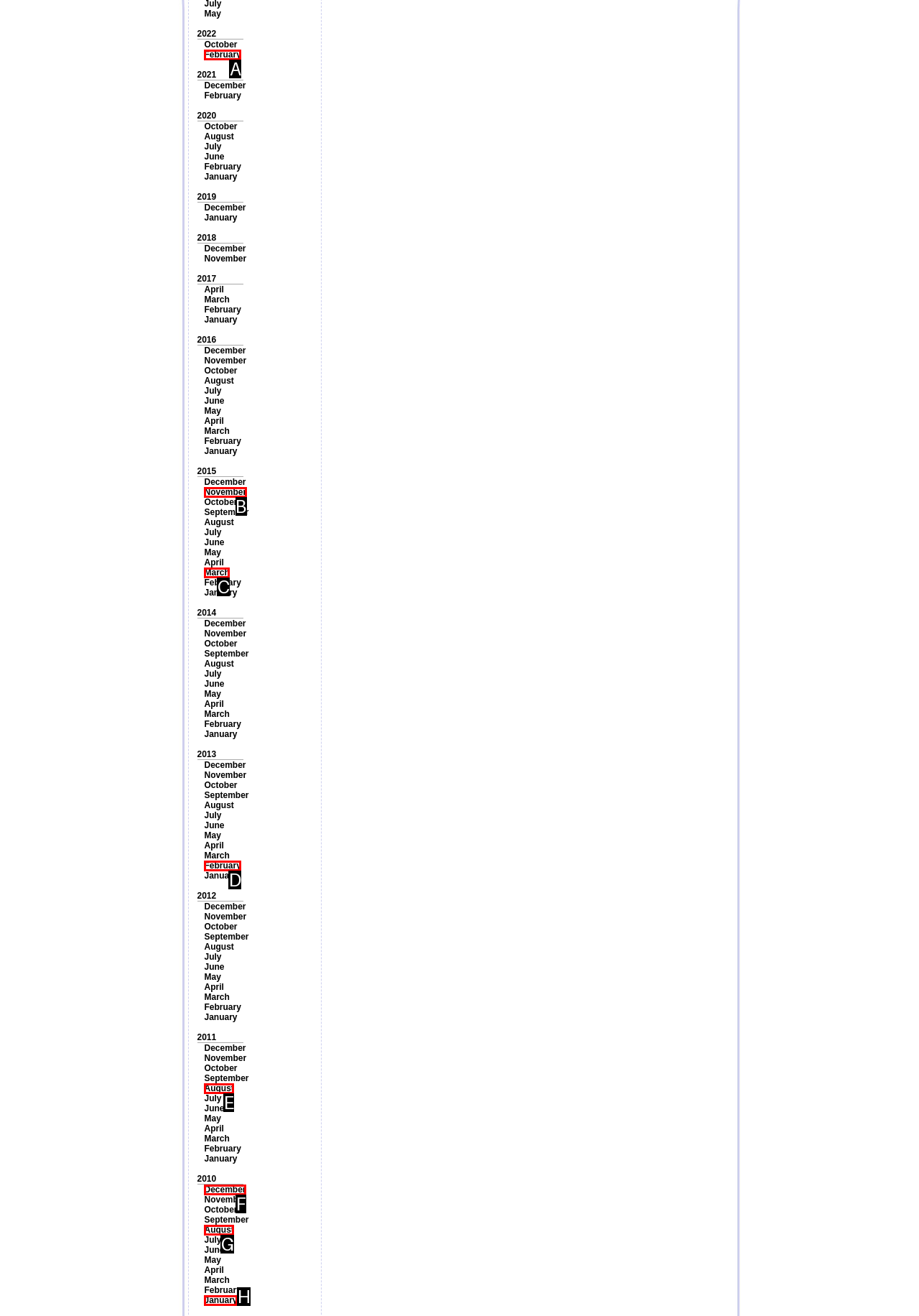Tell me which one HTML element best matches the description: November
Answer with the option's letter from the given choices directly.

B